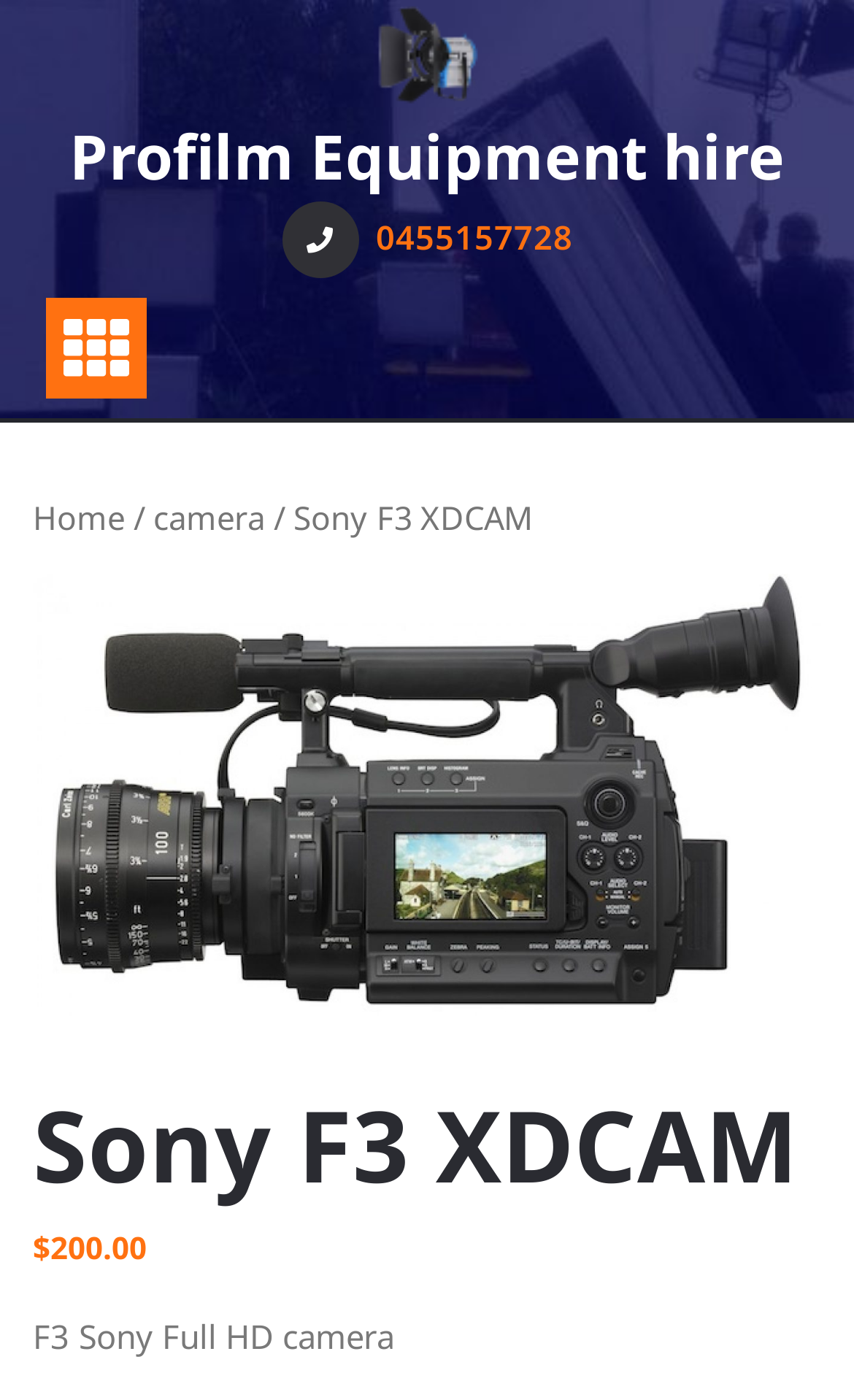What is the phone number on the webpage?
Please provide a detailed and thorough answer to the question.

I found the phone number by looking at the StaticText element with the content '0455157728' located at [0.44, 0.153, 0.671, 0.185].